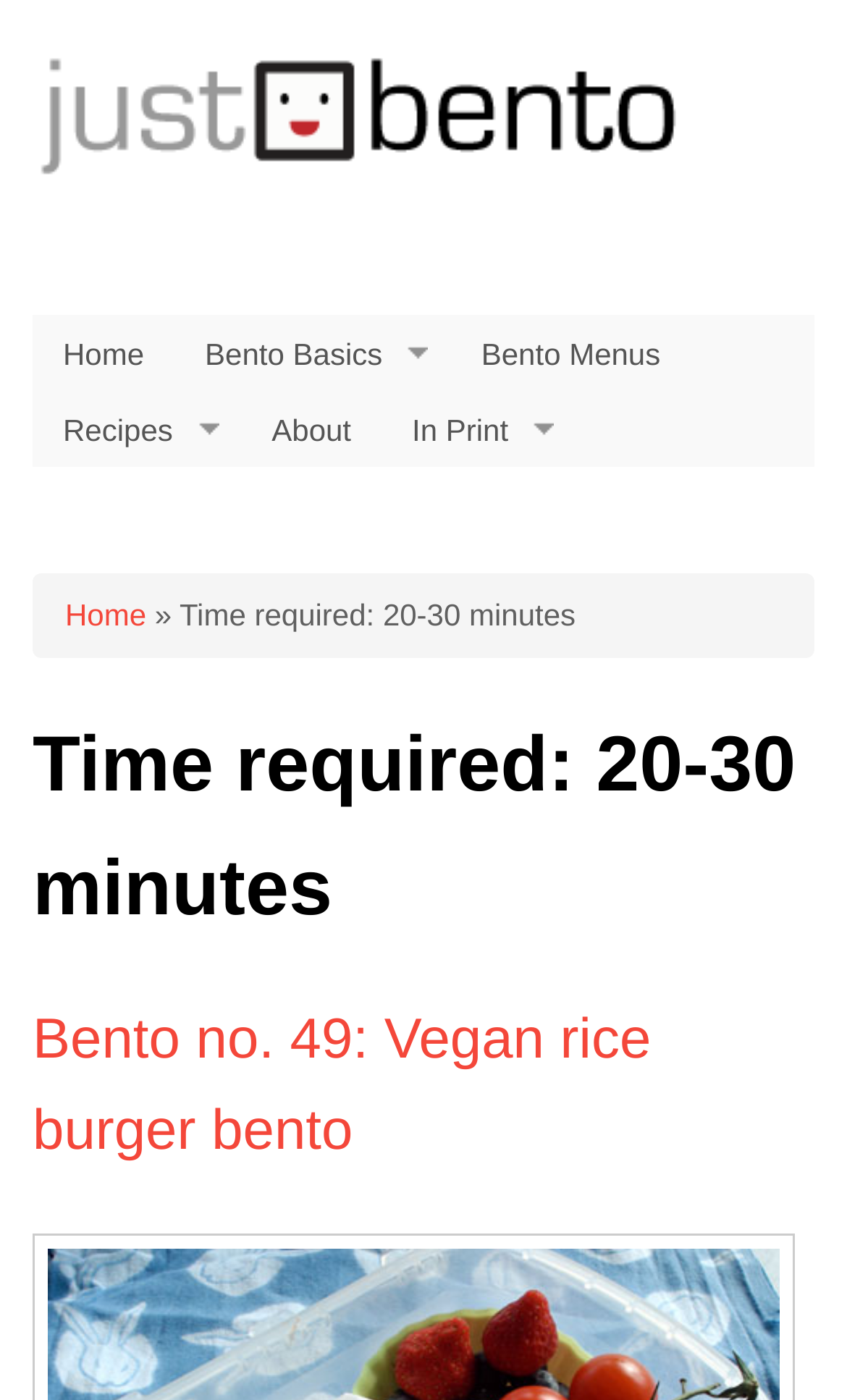Please give a short response to the question using one word or a phrase:
How many main navigation links are there?

5